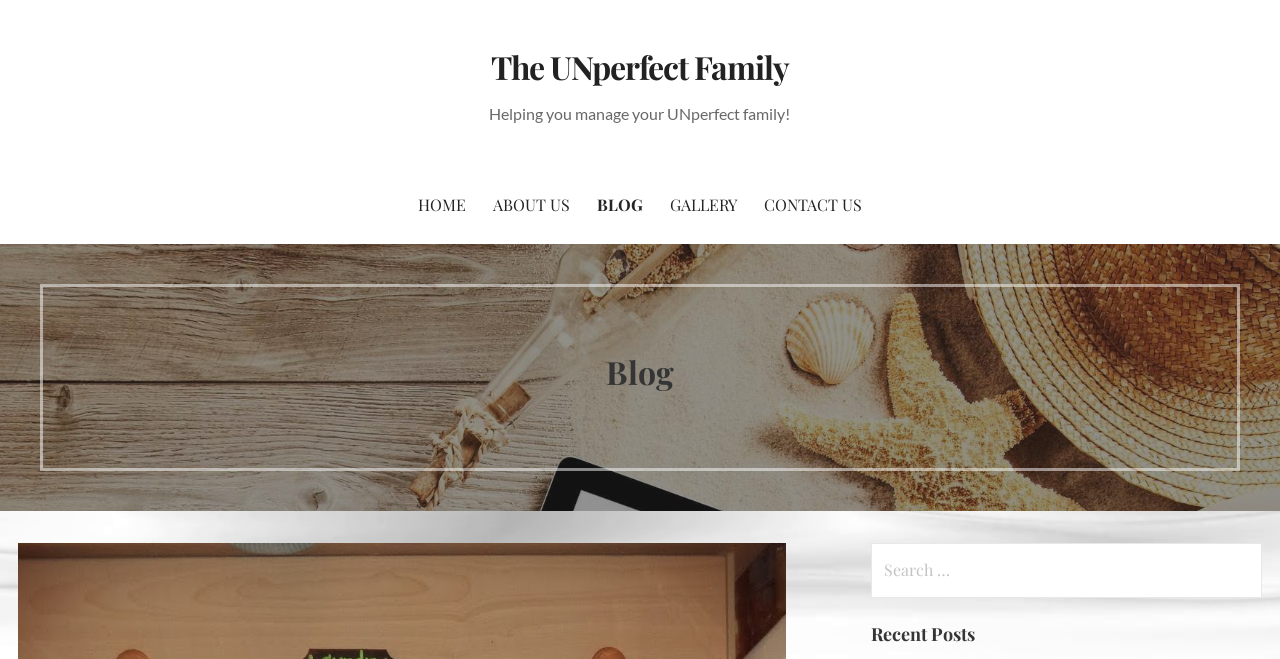Can you find and provide the title of the webpage?

Laundry Room Organization